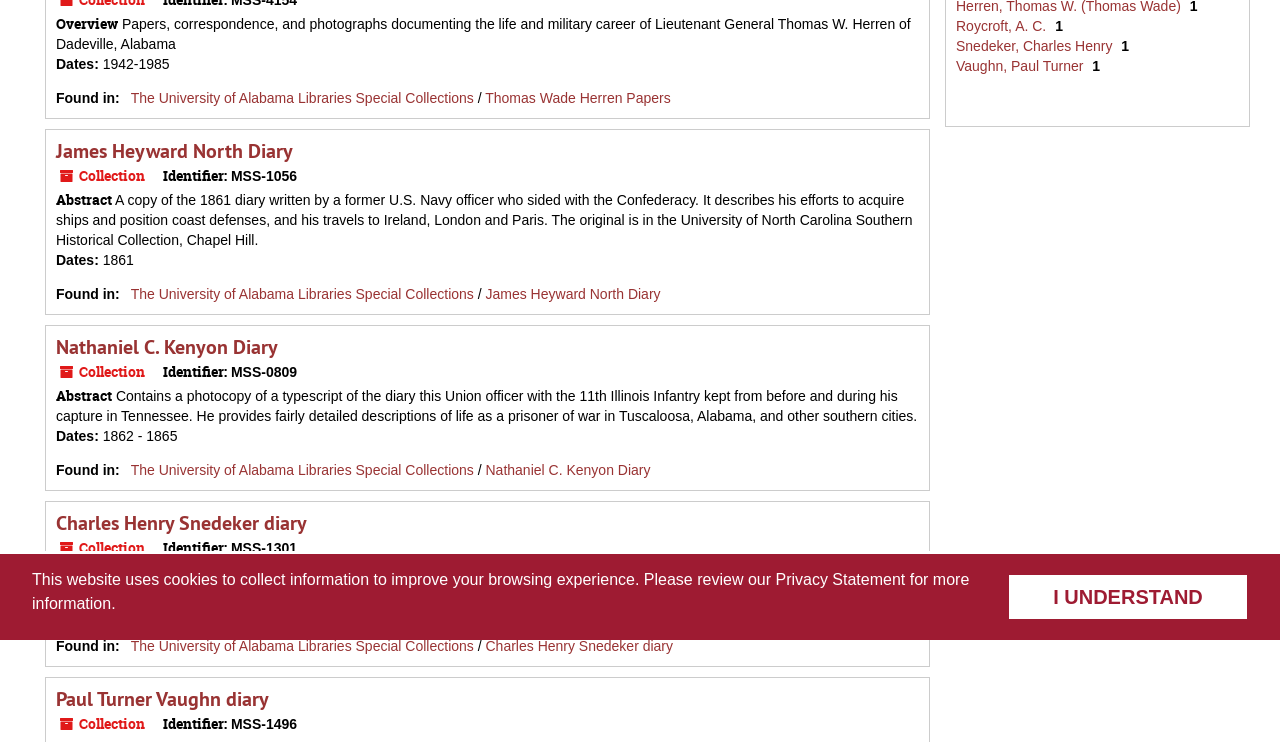Given the element description Privacy Statement, specify the bounding box coordinates of the corresponding UI element in the format (top-left x, top-left y, bottom-right x, bottom-right y). All values must be between 0 and 1.

[0.606, 0.77, 0.707, 0.792]